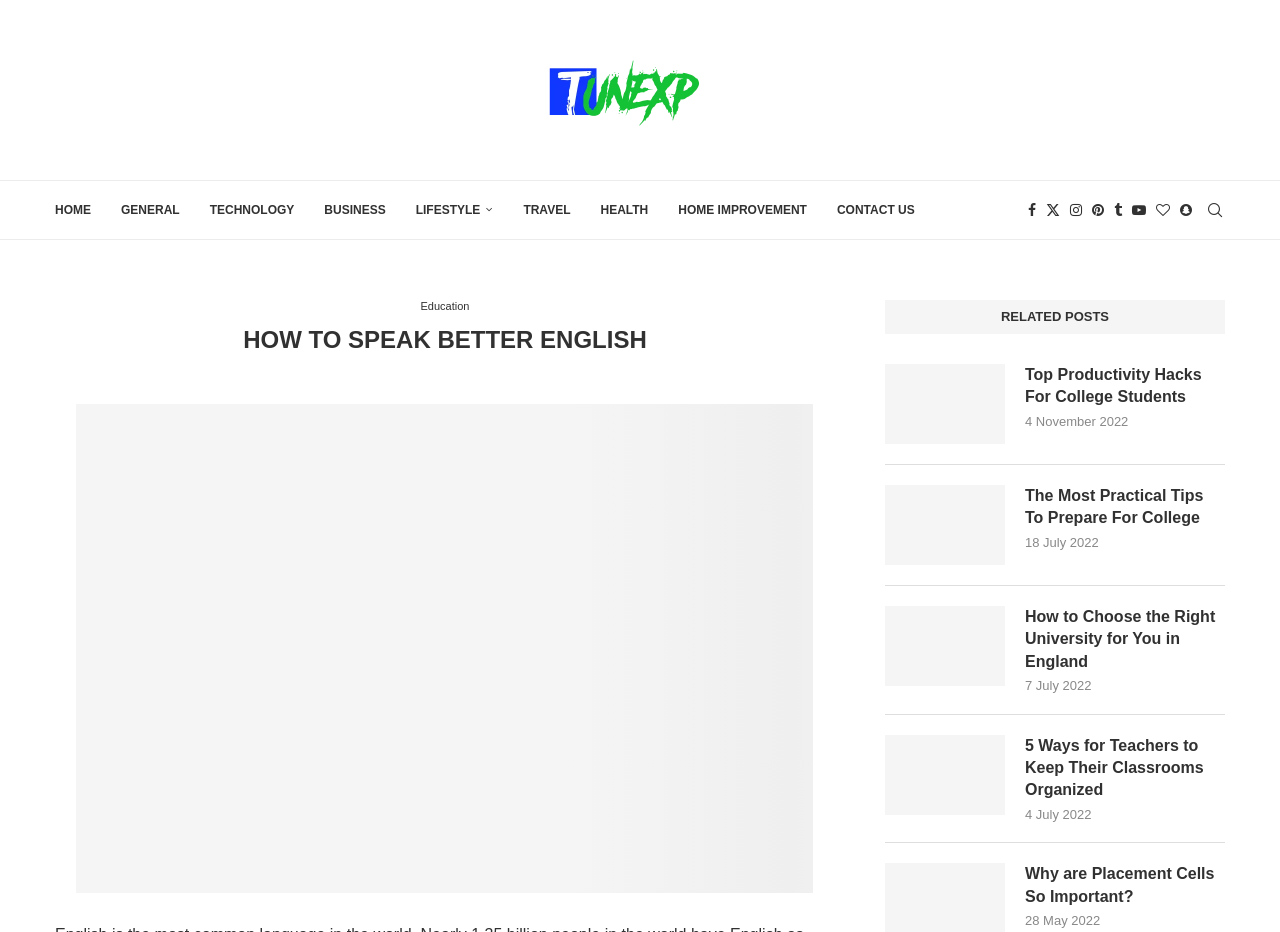Please find the main title text of this webpage.

HOW TO SPEAK BETTER ENGLISH